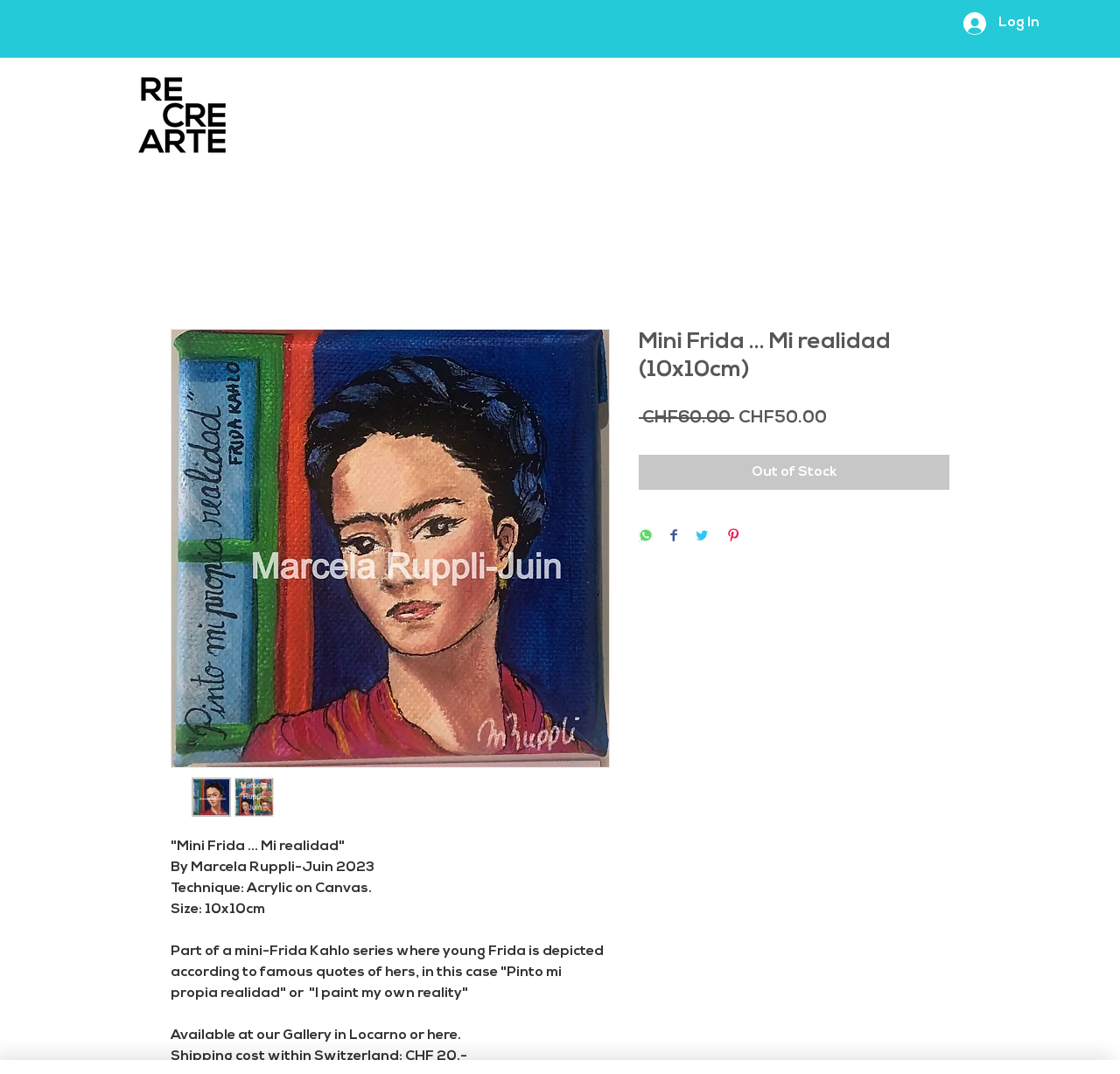Explain in detail what you observe on this webpage.

This webpage is about a artwork titled "Mini Frida... Mi realidad" by Marcela Ruppli-Juin, created in 2023 using acrylic on canvas, measuring 10x10cm. 

At the top right corner, there is a "Log In" button accompanied by a small image. On the top left, there is a link to "RECREARTE_Black_Marges.png" which is an image. 

Below the top section, there is a main image of the artwork "Mini Frida... Mi realidad" taking up most of the page. 

To the right of the main image, there are three small thumbnails of the same artwork, each with a corresponding button. 

Below the main image, there is a section with several lines of text describing the artwork, including the title, artist, technique, size, and a brief description of the artwork's context. 

Further down, there is a section with pricing information, including a regular price of CHF 60.00 and a sale price of CHF 50.00. 

Next to the pricing information, there is an "Out of Stock" button, and below it, there are four social media sharing buttons for WhatsApp, Facebook, Twitter, and Pinterest, each accompanied by a small image.